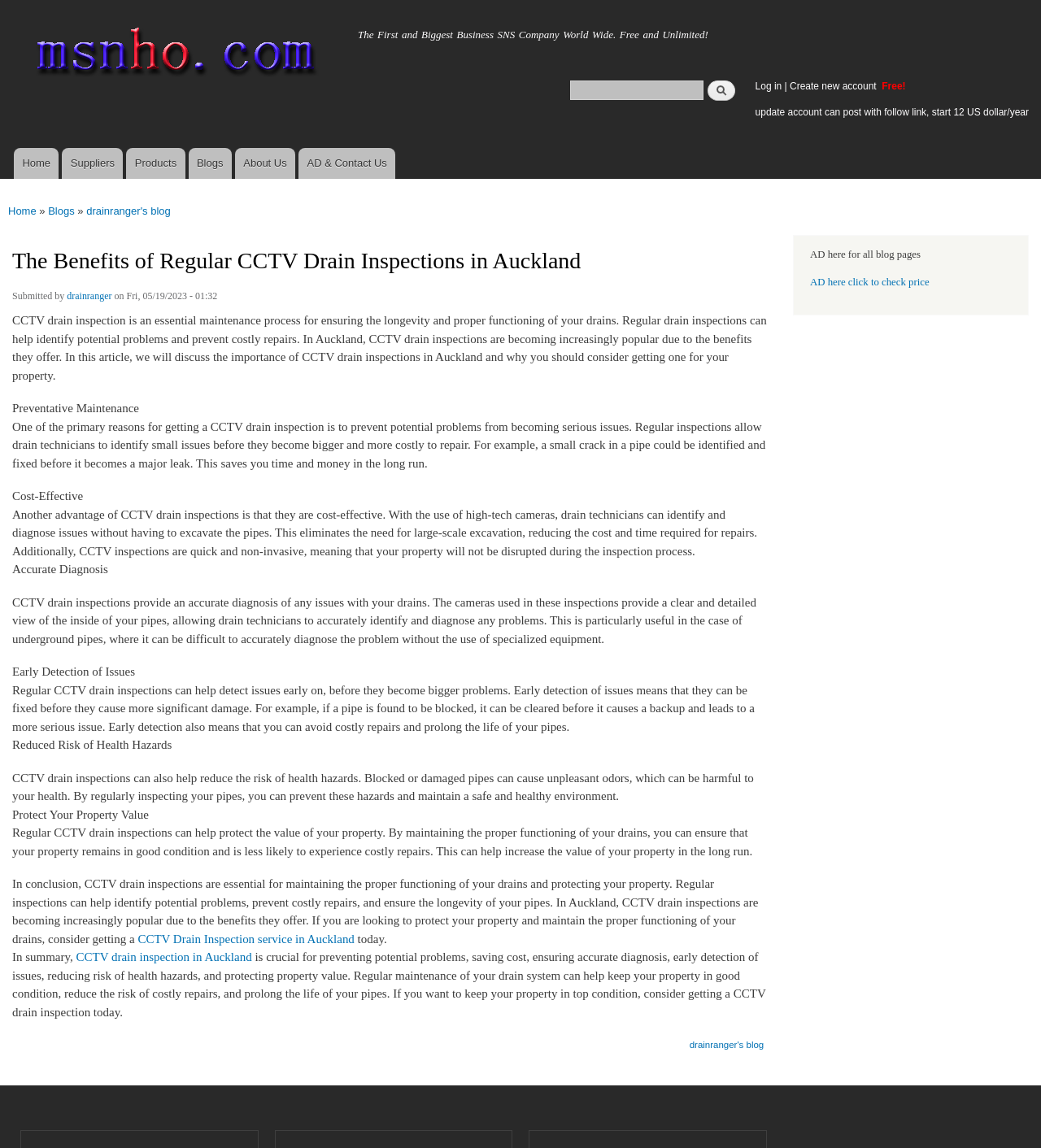Find the bounding box coordinates of the area that needs to be clicked in order to achieve the following instruction: "Get a CCTV drain inspection service in Auckland". The coordinates should be specified as four float numbers between 0 and 1, i.e., [left, top, right, bottom].

[0.132, 0.812, 0.341, 0.824]